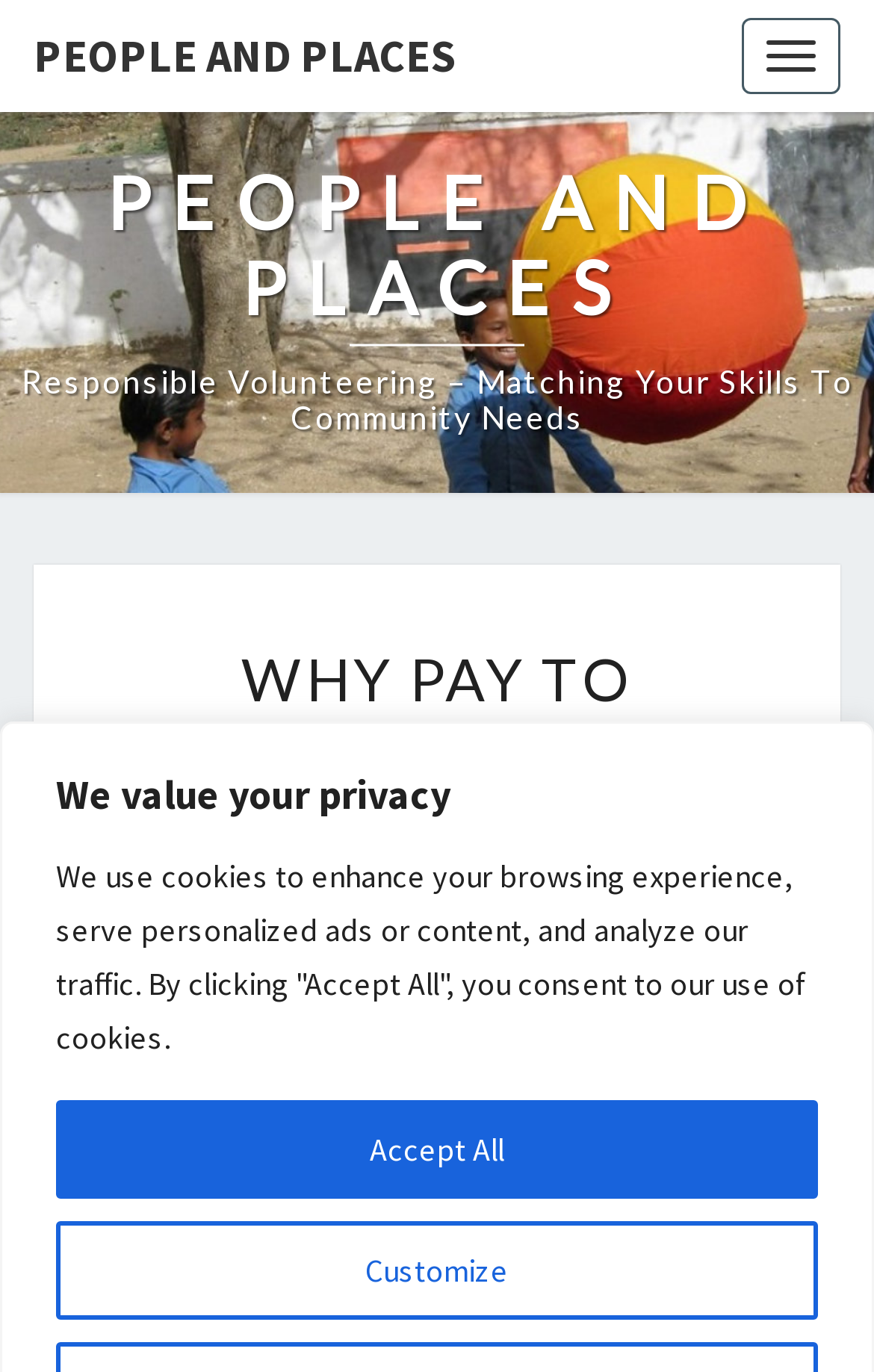Based on the image, please elaborate on the answer to the following question:
When was the article published?

The publication date of the article can be found by looking at the heading ' 16 January, 2012  Sallie Grayson', which indicates that the article was published on 16 January, 2012.